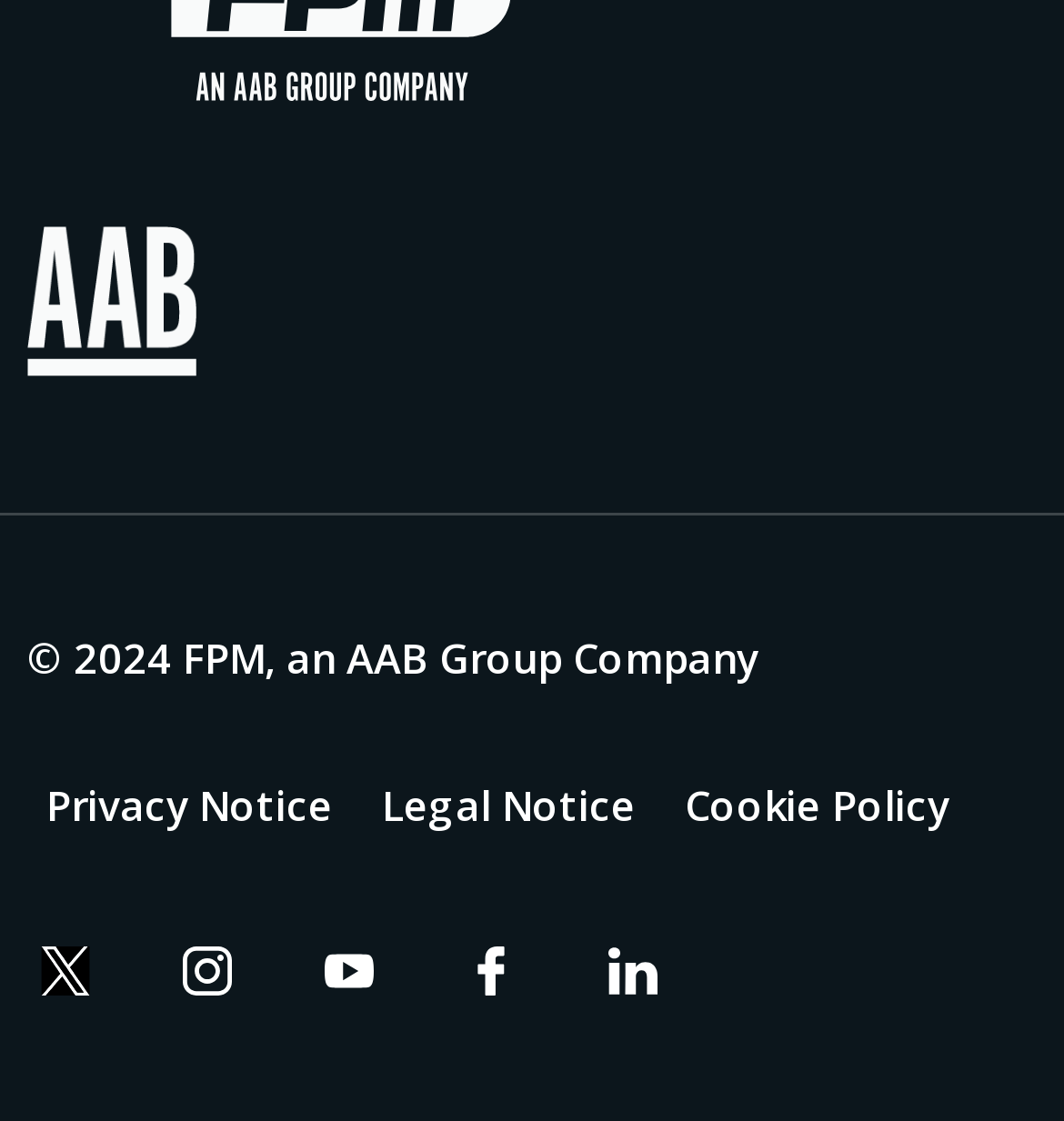Please specify the bounding box coordinates of the region to click in order to perform the following instruction: "View cookie policy".

[0.626, 0.69, 0.91, 0.745]